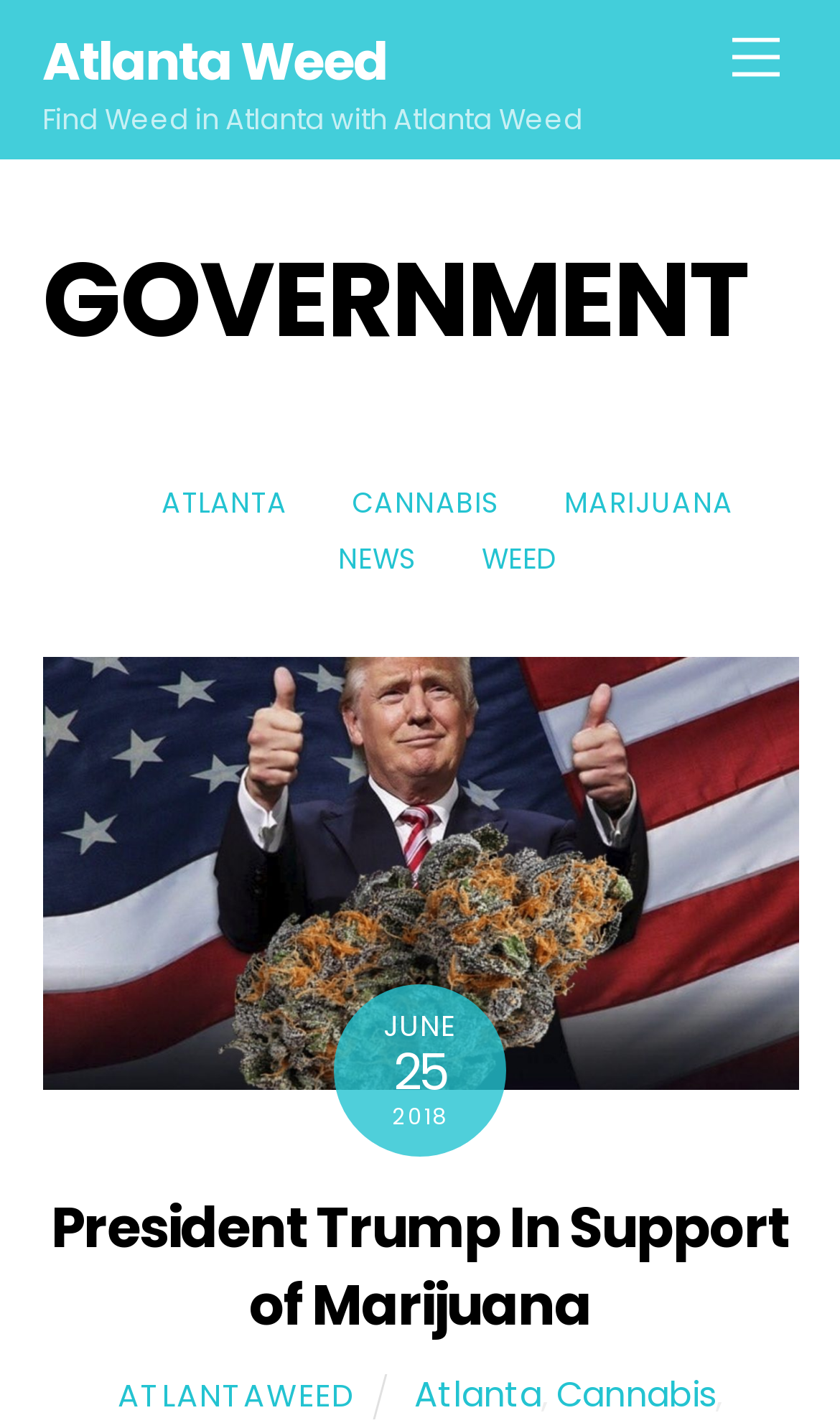Please find the bounding box coordinates of the element that must be clicked to perform the given instruction: "Learn about 'Cannabis' in Atlanta". The coordinates should be four float numbers from 0 to 1, i.e., [left, top, right, bottom].

[0.662, 0.962, 0.852, 0.997]